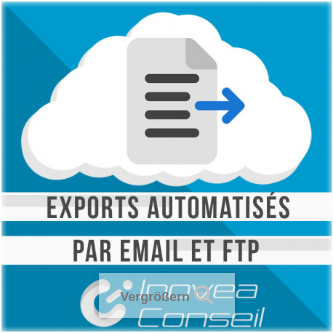Create an exhaustive description of the image.

The image features a visually appealing design representing automated exports via email and FTP. At its center, a gray document icon with horizontal lines symbolizes data, accompanied by a blue arrow indicating the flow of information. The background showcases a stylized cloud motif in a light blue hue, enhancing the theme of online data management. Overlaying this graphic, bold text in French reads "EXPORTS AUTOMATISÉS," emphasizing the automated aspect, followed by "PAR EMAIL ET FTP," further detailing the modes of exportation. The logo at the bottom with a 'Vergößern' button suggests an option to enlarge the view, appealing to users seeking more information or a closer look at the service offered by Prevoea Conseil.